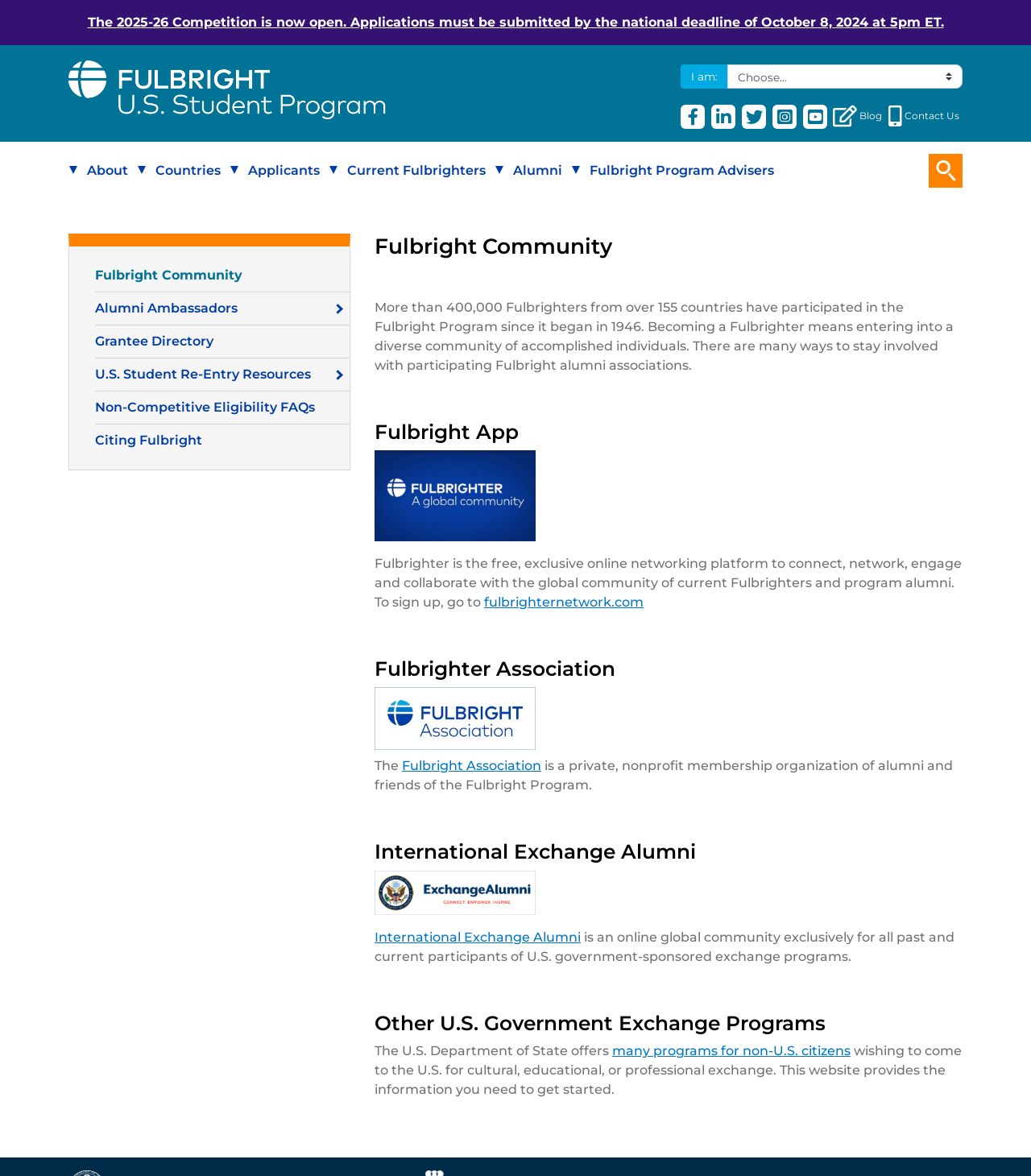Please specify the bounding box coordinates of the clickable section necessary to execute the following command: "Click the 2025-26 Competition link".

[0.085, 0.012, 0.915, 0.025]